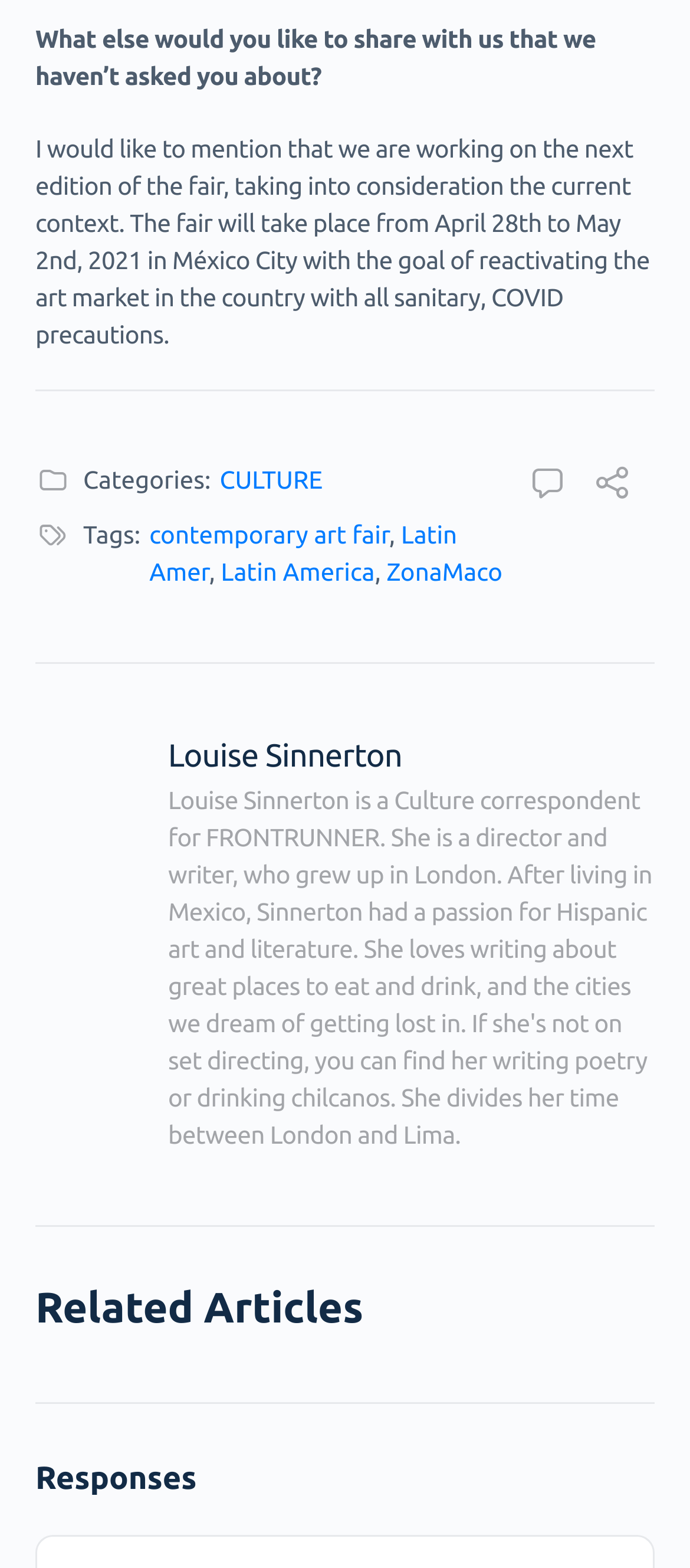Give a short answer using one word or phrase for the question:
What is the date of the event?

April 28th to May 2nd, 2021